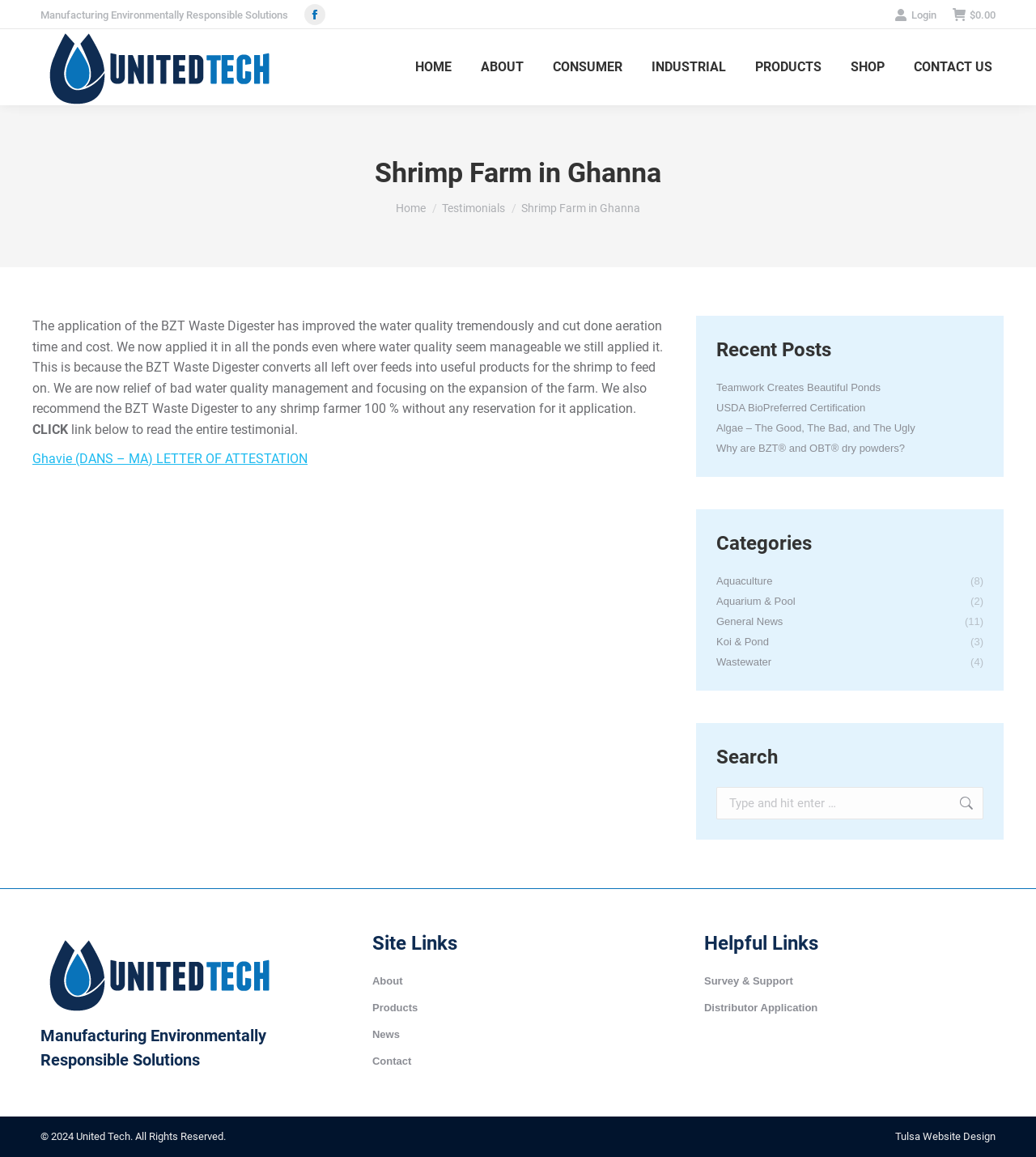Give a concise answer using one word or a phrase to the following question:
What is the category of the recent post 'Algae – The Good, The Bad, and The Ugly'?

Not specified